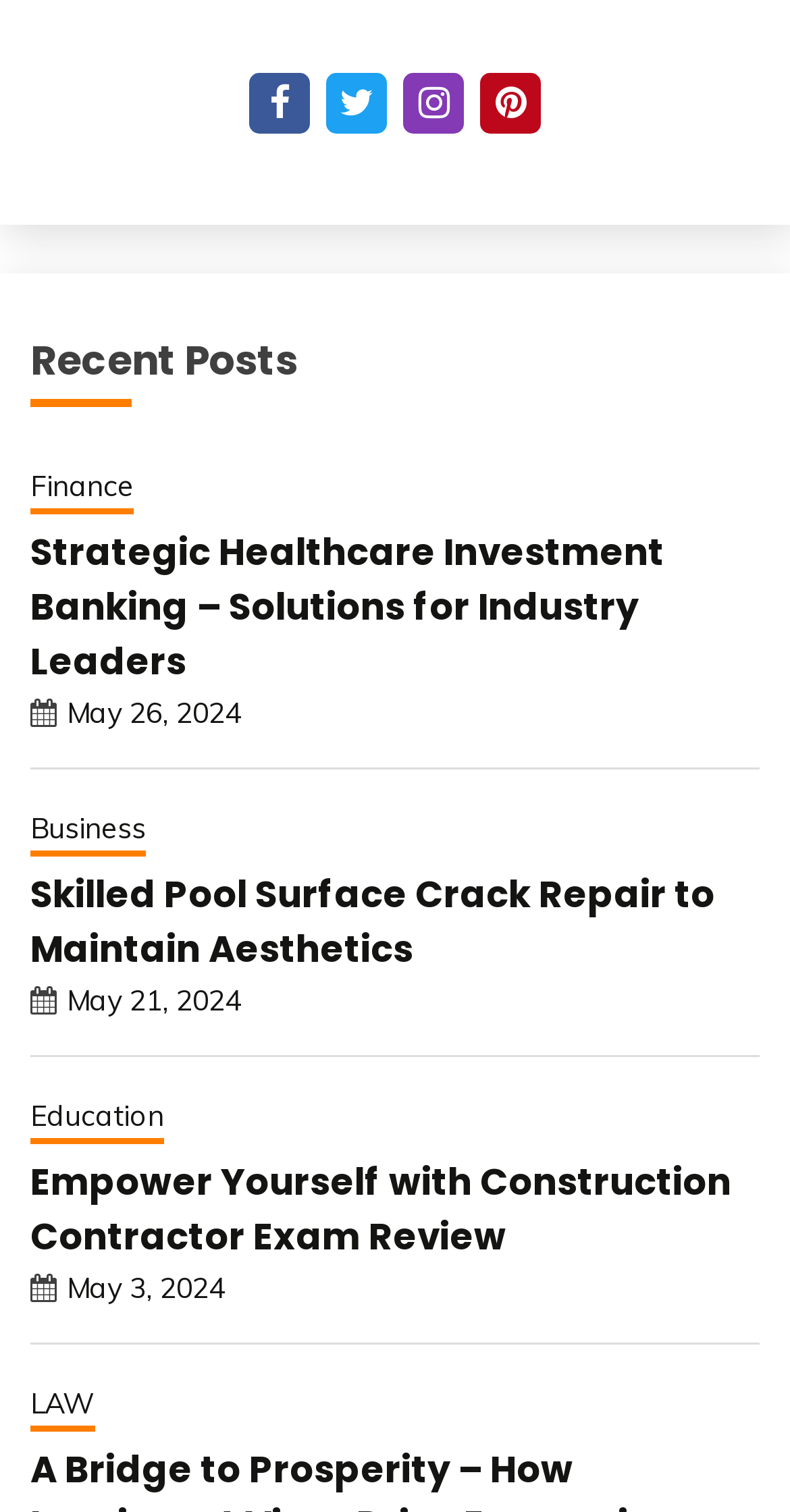Predict the bounding box for the UI component with the following description: "May 3, 2024May 5, 2024".

[0.085, 0.84, 0.285, 0.864]